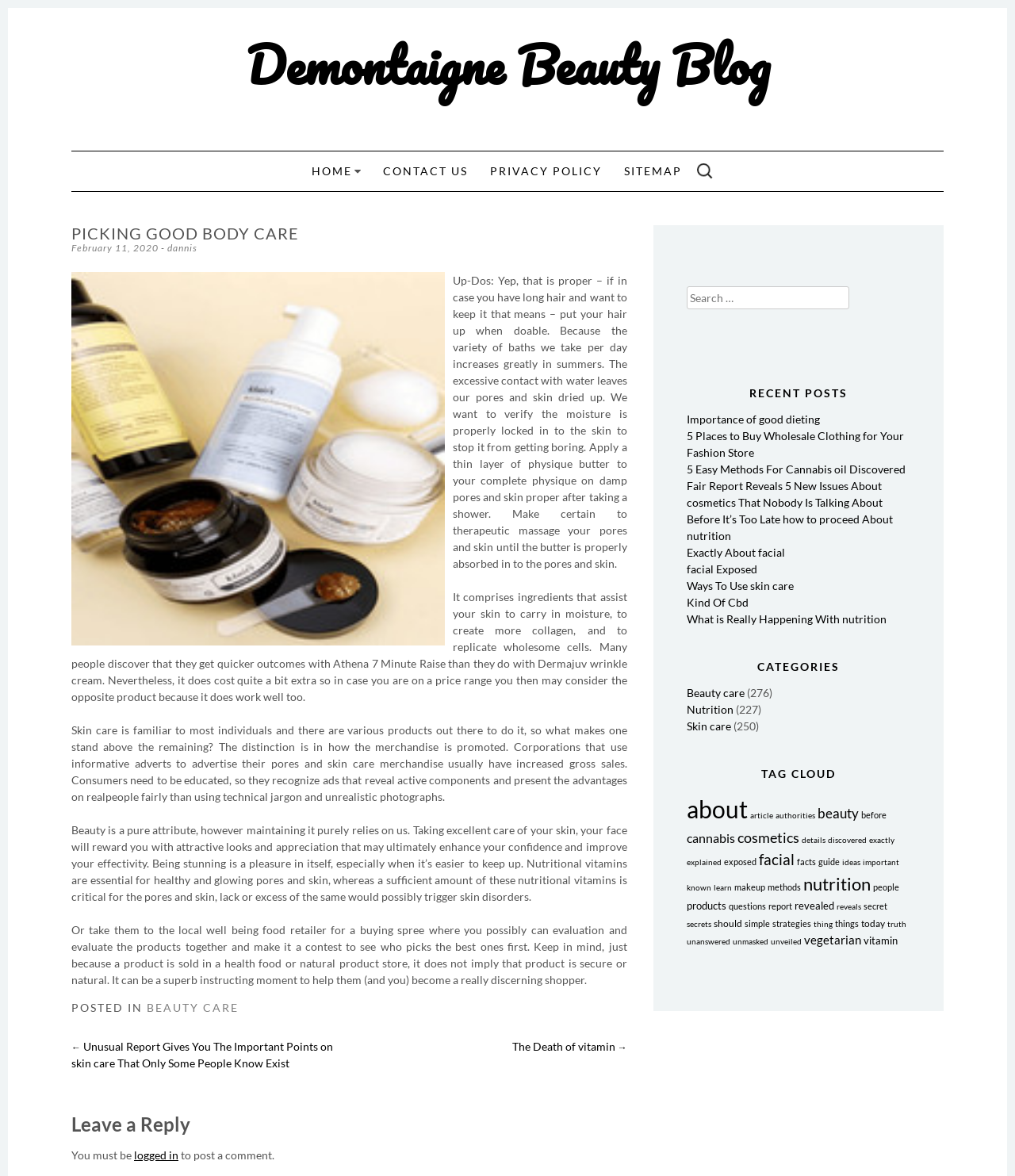Locate the UI element described by Beauty care in the provided webpage screenshot. Return the bounding box coordinates in the format (top-left x, top-left y, bottom-right x, bottom-right y), ensuring all values are between 0 and 1.

[0.676, 0.583, 0.733, 0.595]